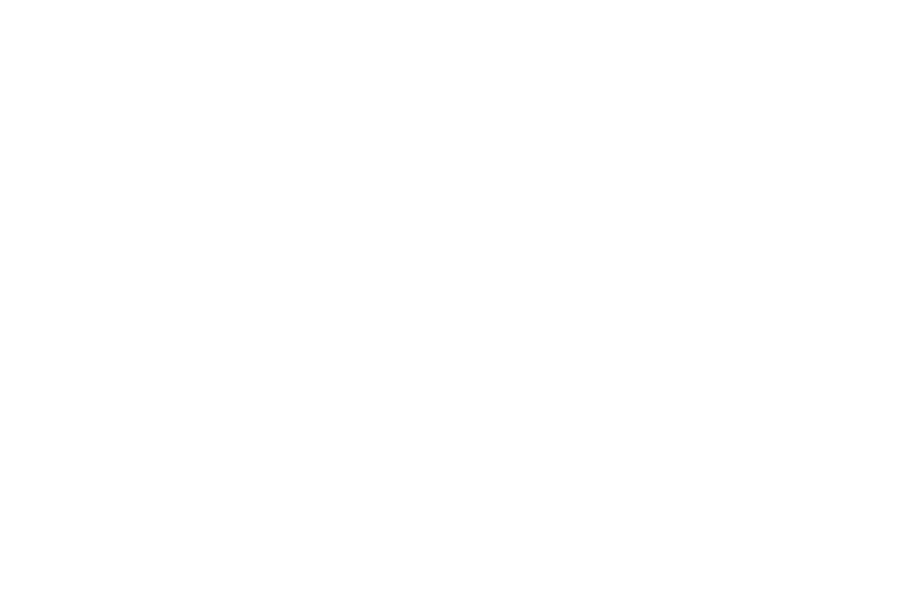Give a one-word or short-phrase answer to the following question: 
What is the purpose of the graphic?

To provide labour market insights